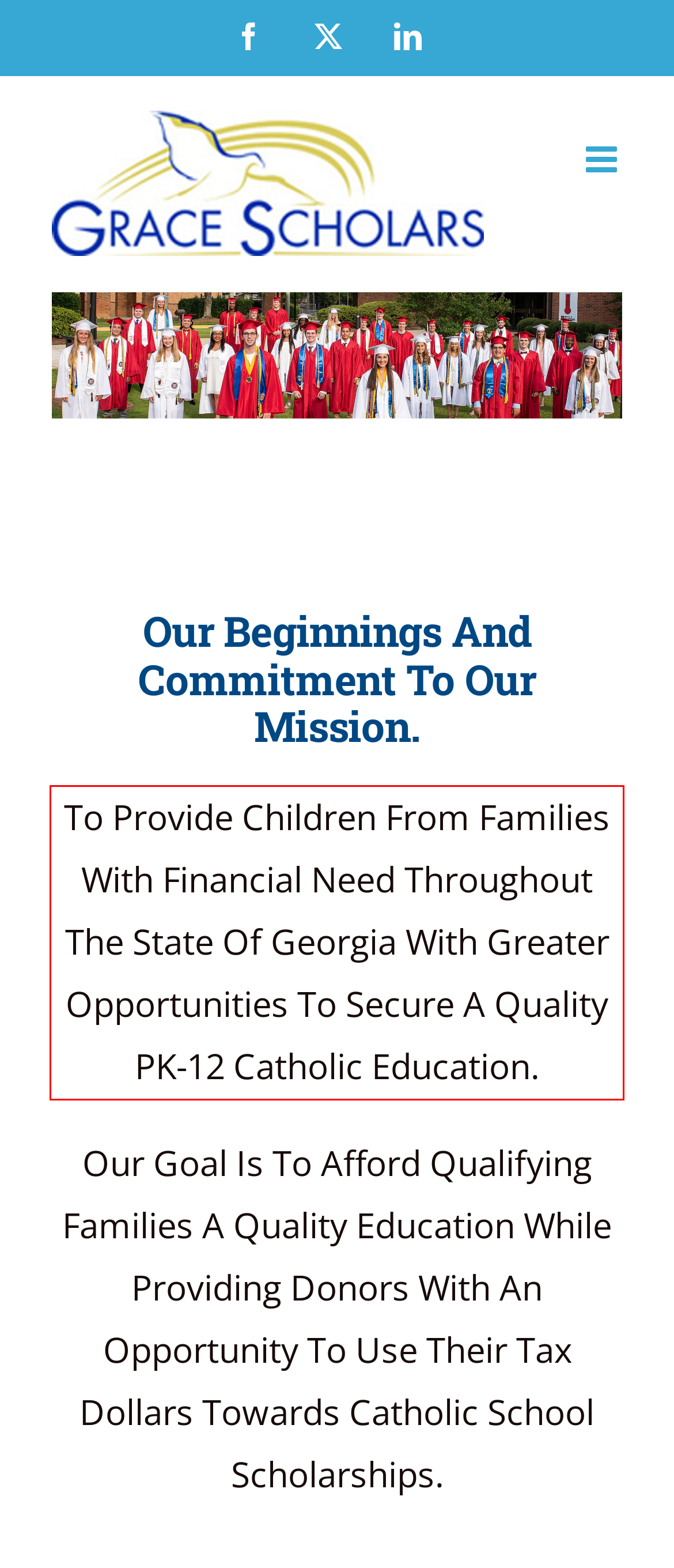Identify and extract the text within the red rectangle in the screenshot of the webpage.

To Provide Children From Families With Financial Need Throughout The State Of Georgia With Greater Opportunities To Secure A Quality PK-12 Catholic Education.